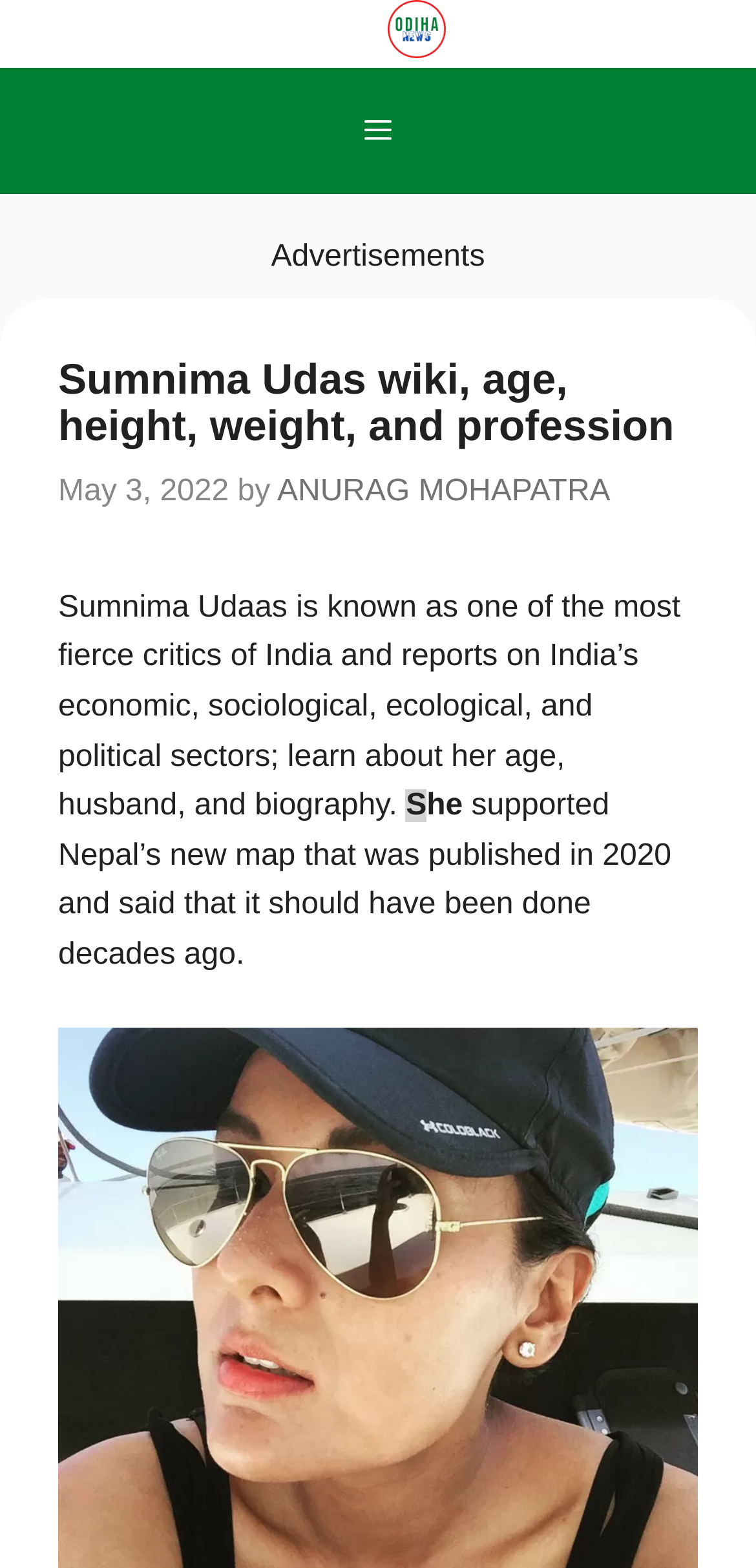Kindly respond to the following question with a single word or a brief phrase: 
What is the profession of Sumnima Udas?

Reporter